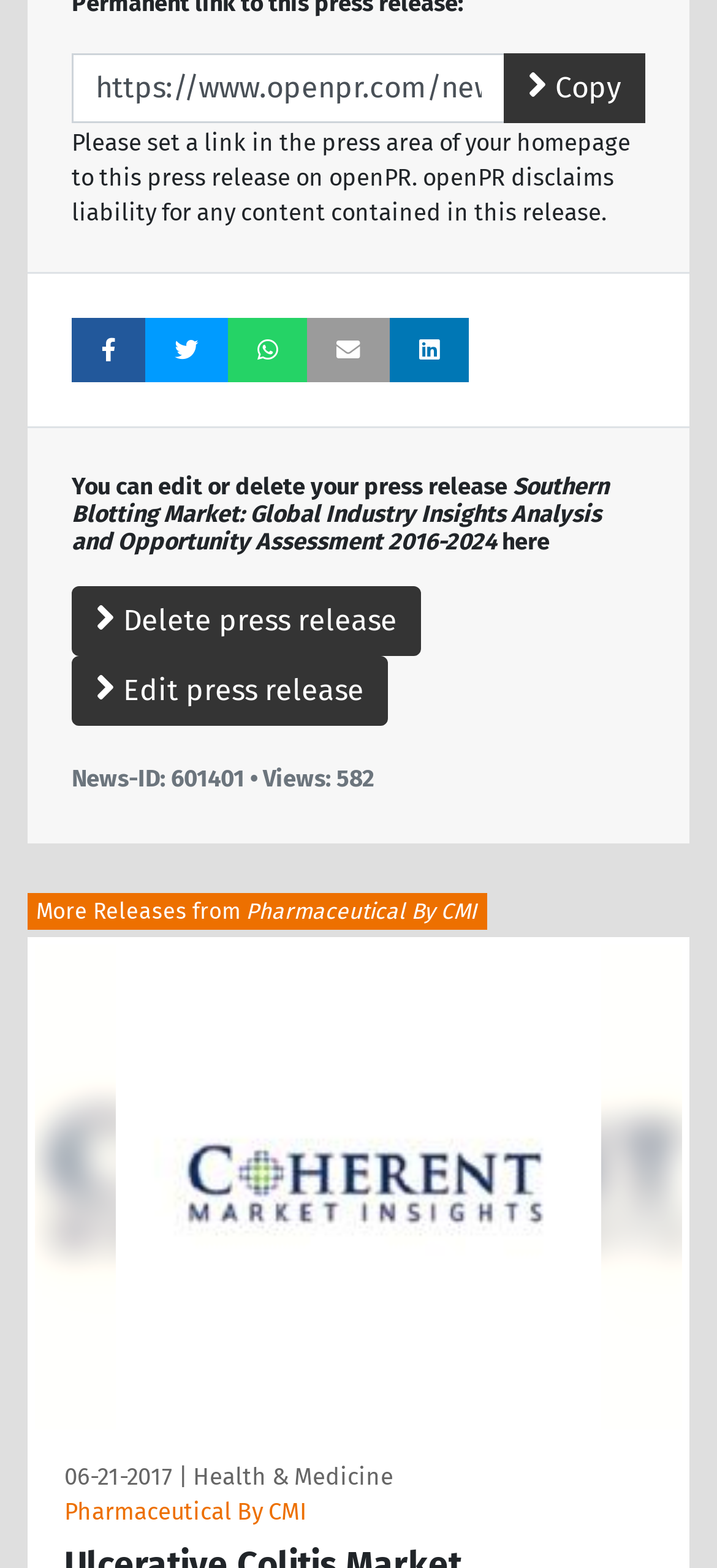Could you locate the bounding box coordinates for the section that should be clicked to accomplish this task: "Edit press release".

[0.1, 0.418, 0.541, 0.463]